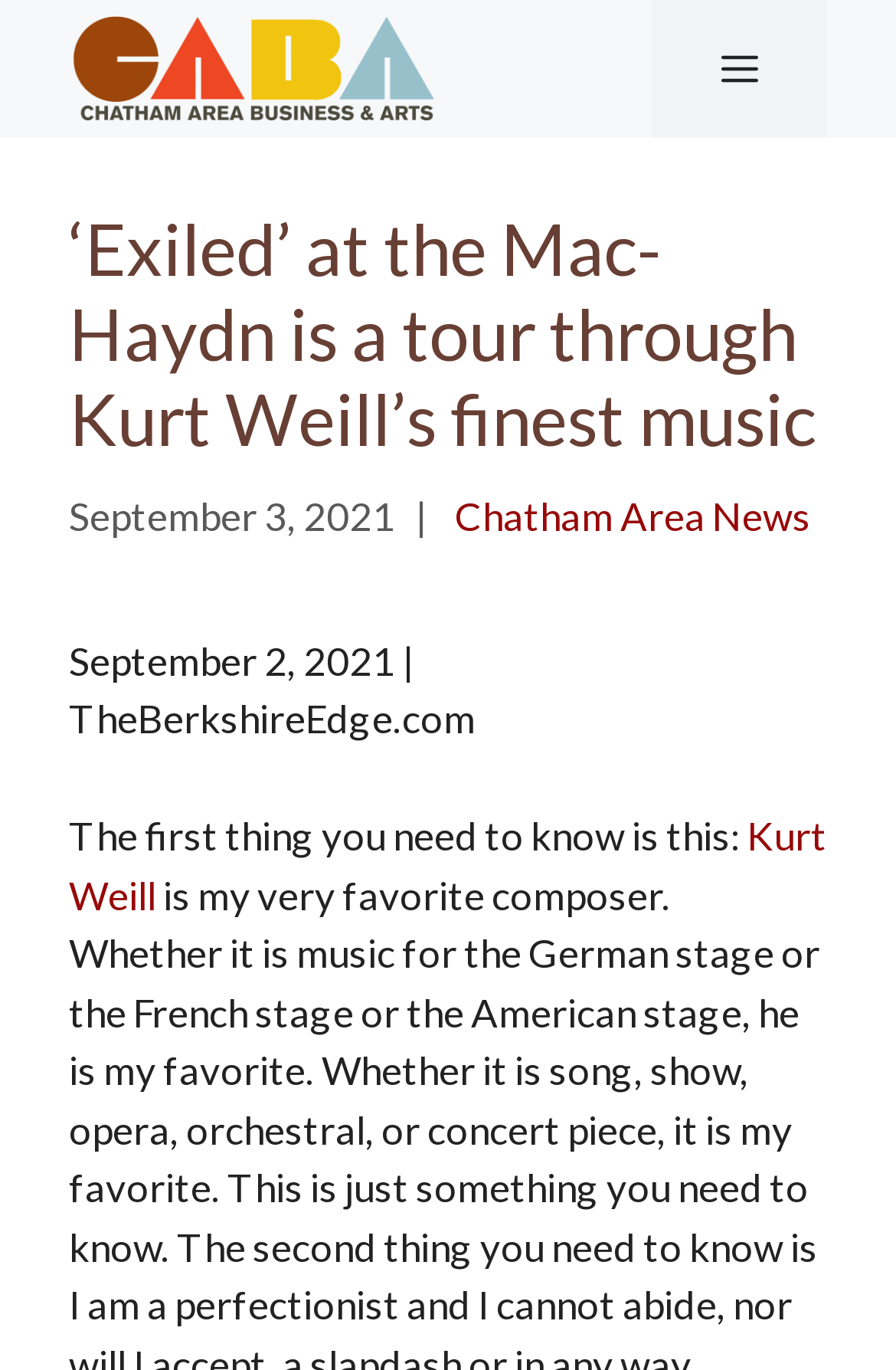Provide a short, one-word or phrase answer to the question below:
Is the menu expanded?

No